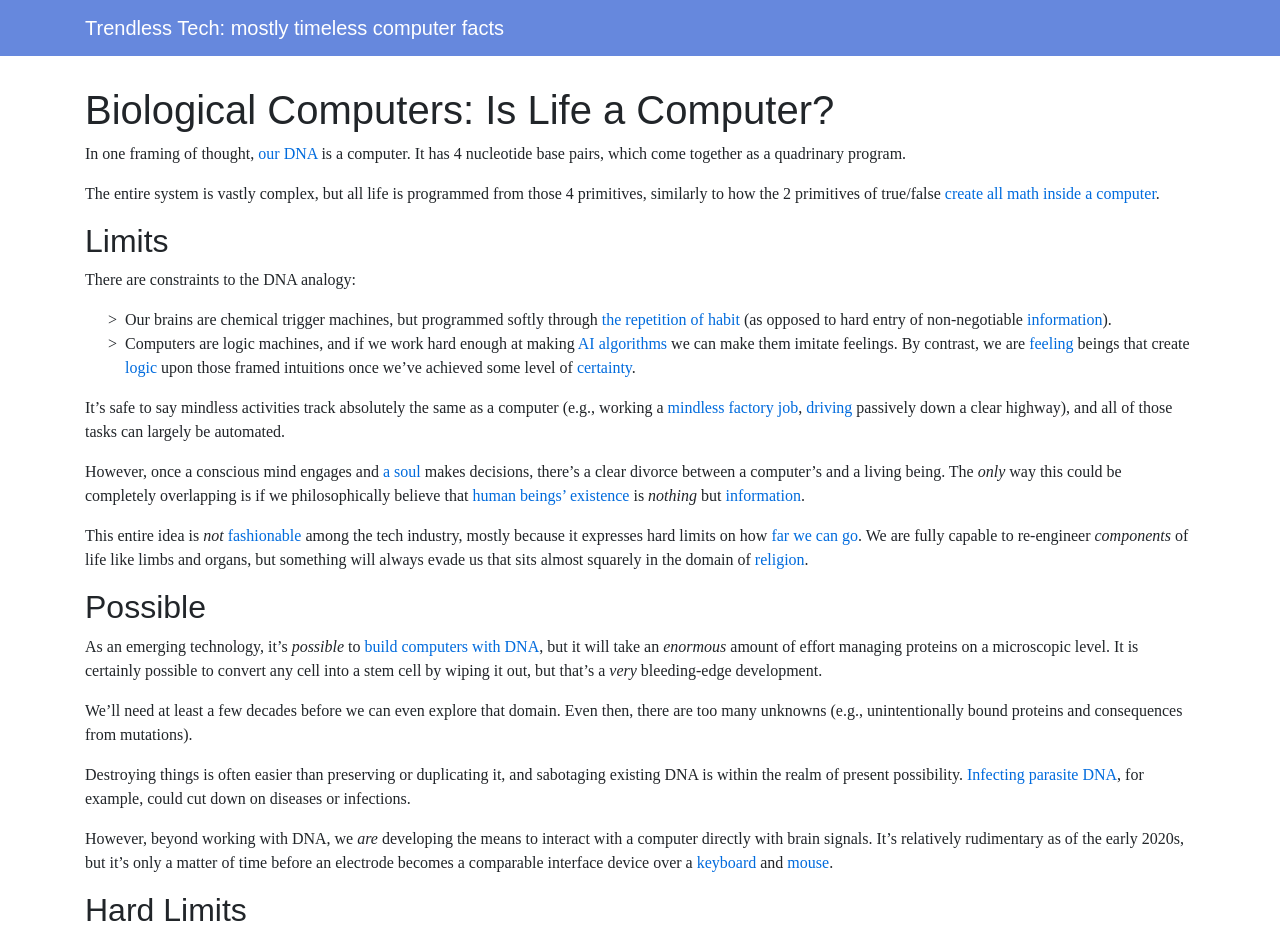Please locate and retrieve the main header text of the webpage.

Biological Computers: Is Life a Computer?